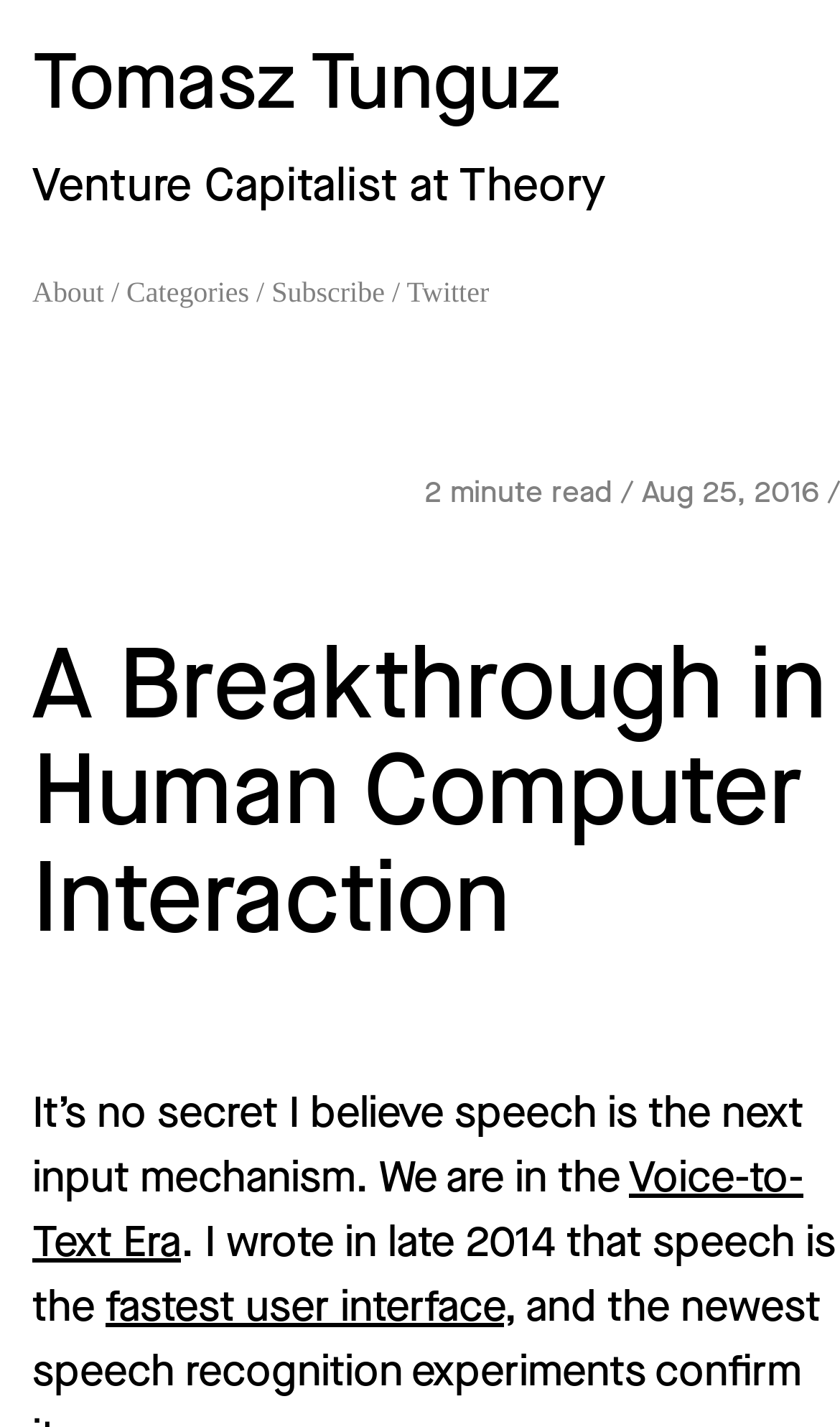Identify the bounding box coordinates of the clickable region necessary to fulfill the following instruction: "go to Theory page". The bounding box coordinates should be four float numbers between 0 and 1, i.e., [left, top, right, bottom].

[0.546, 0.109, 0.721, 0.151]